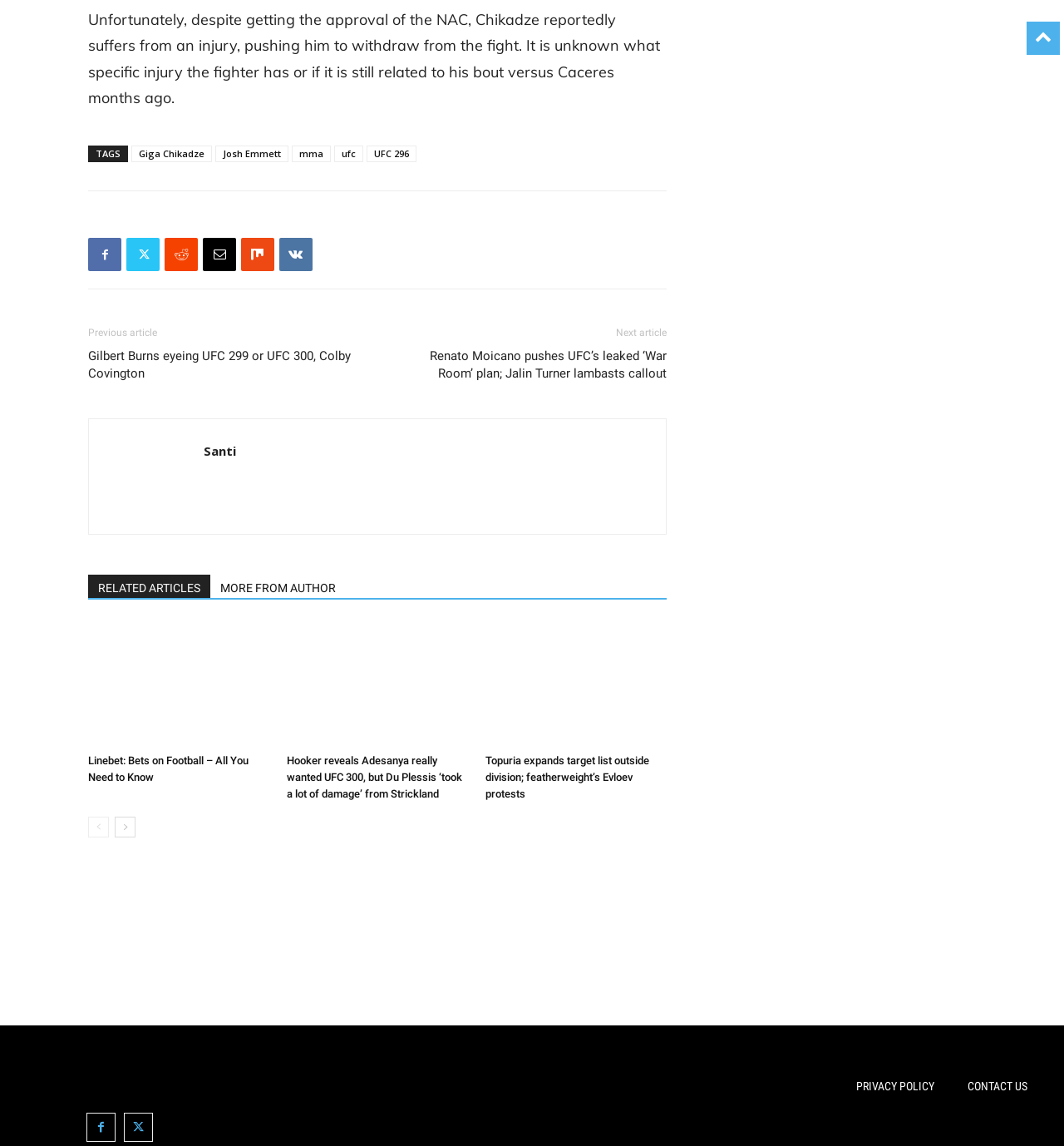What is the purpose of the 'Linebet' link?
Provide a concise answer using a single word or phrase based on the image.

Bets on Football